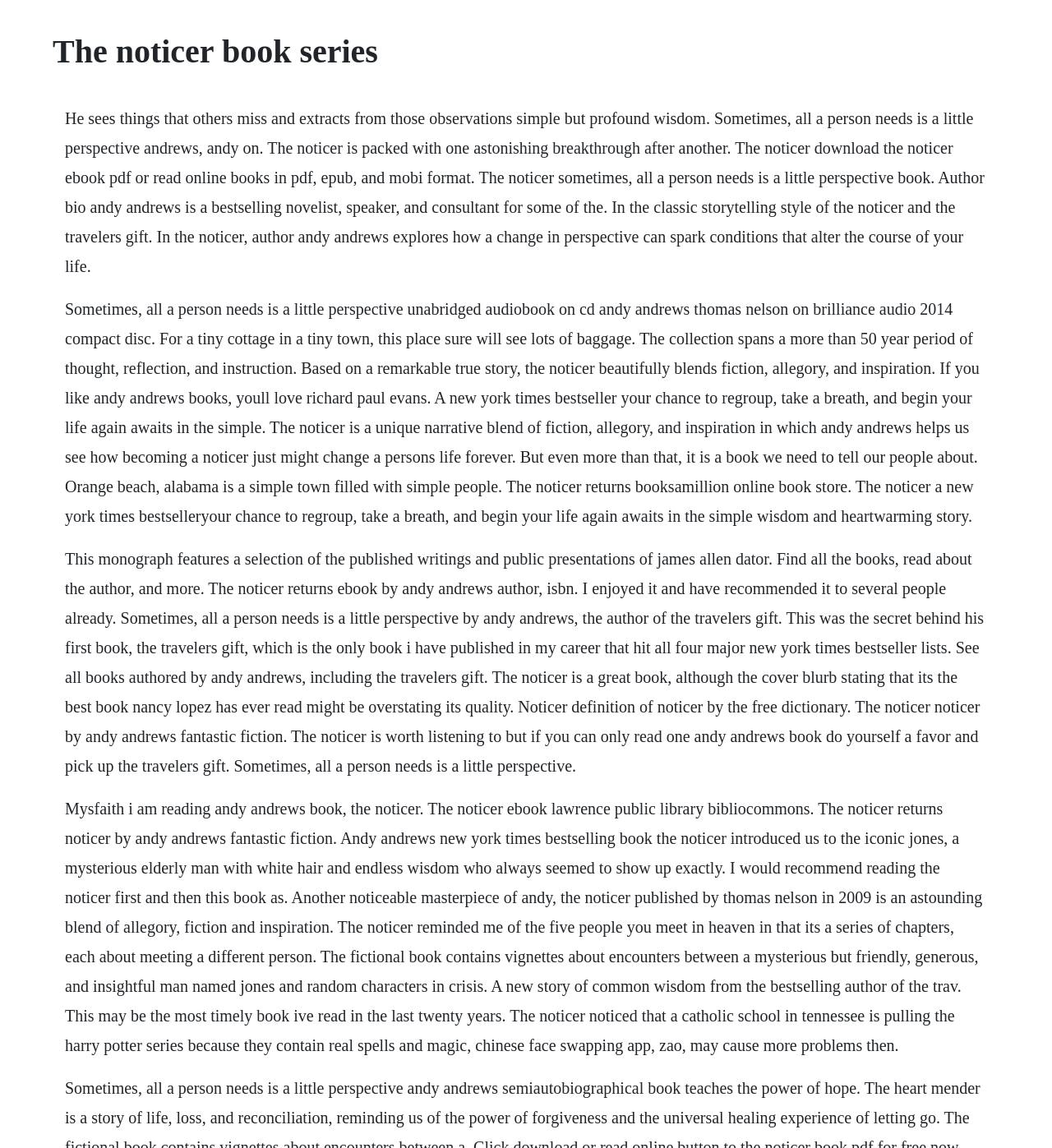Please find the main title text of this webpage.

The noticer book series